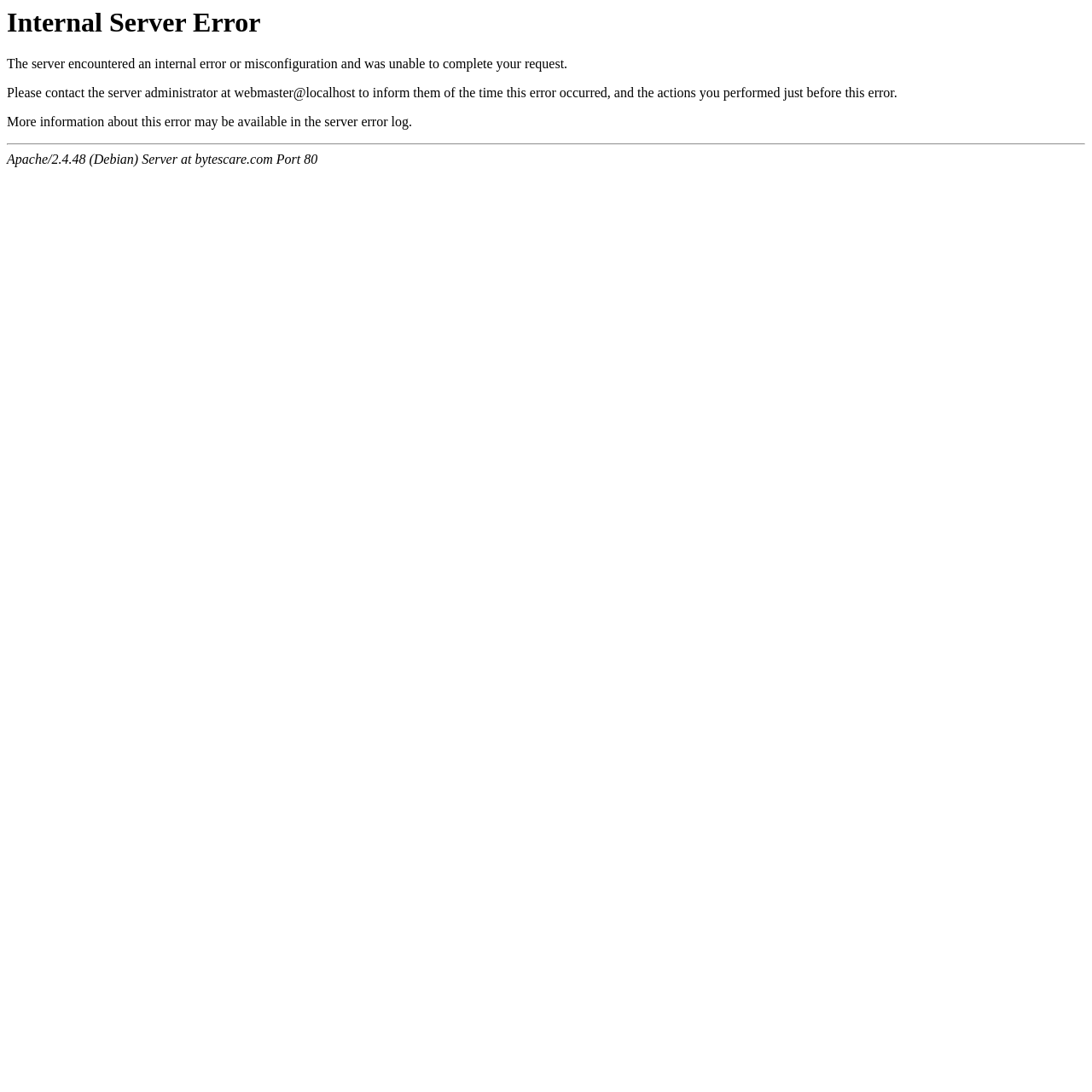Who should be contacted for error information?
Look at the image and provide a detailed response to the question.

The static text at [0.006, 0.078, 0.822, 0.092] suggests that the server administrator at webmaster@localhost should be contacted to inform them of the time this error occurred and the actions performed just before this error.